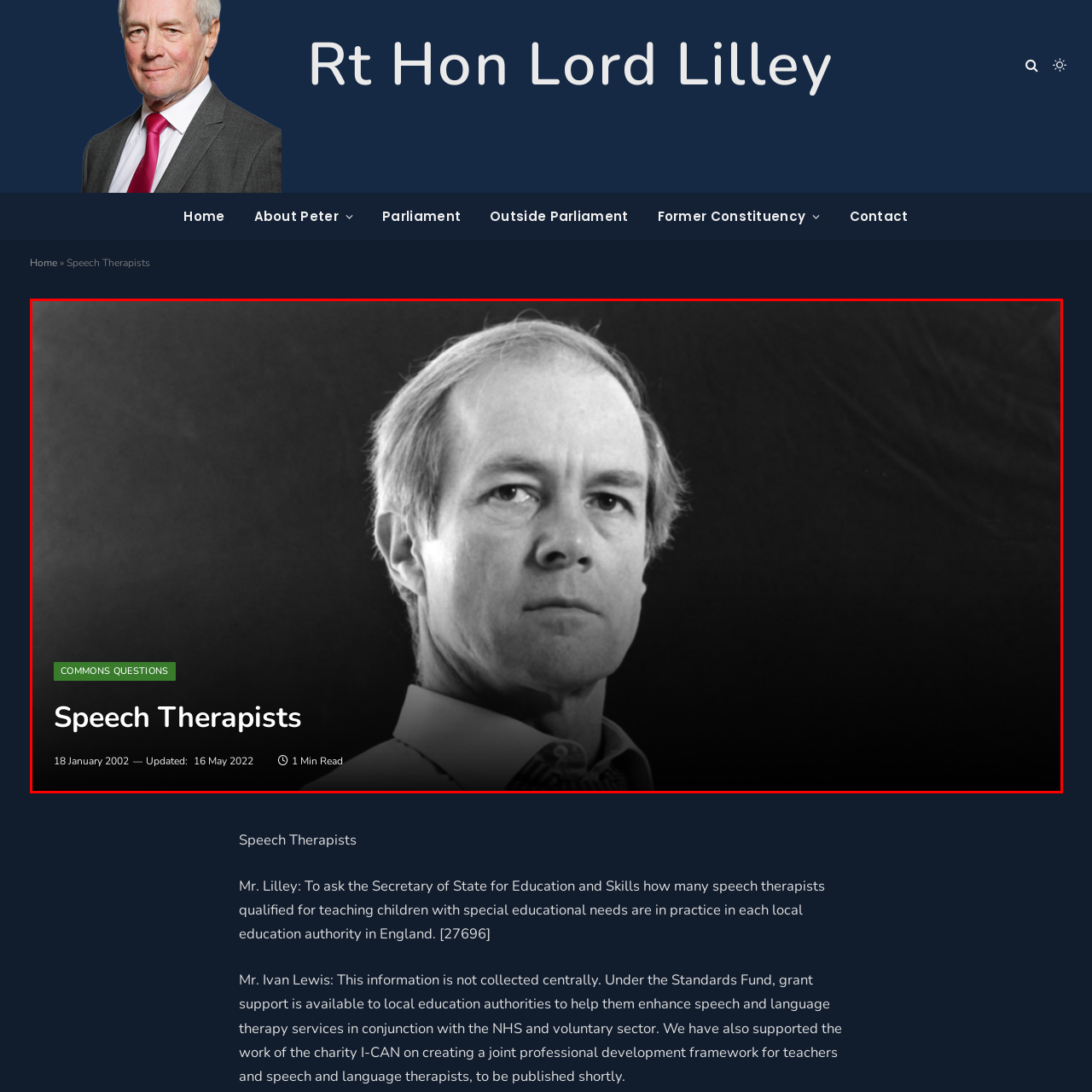Explain in detail what is depicted in the image enclosed by the red boundary.

This black and white image features a close-up portrait of a man with a thoughtful expression, set against a dark background. He is dressed in a collared shirt, with his hair slightly tousled, giving a timeless and introspective appearance. The image is part of a section titled "Speech Therapists," under the larger heading "Commons Questions." The accompanying text notes that the content is regarding a query posed to the Secretary of State for Education and Skills, reflecting on the qualifications and availability of speech therapists in England as of the dates January 18, 2002, and May 16, 2022. The overall composition combines a serious tone with the significance of the discussion on speech therapy services, making it a striking representation of an important topic.